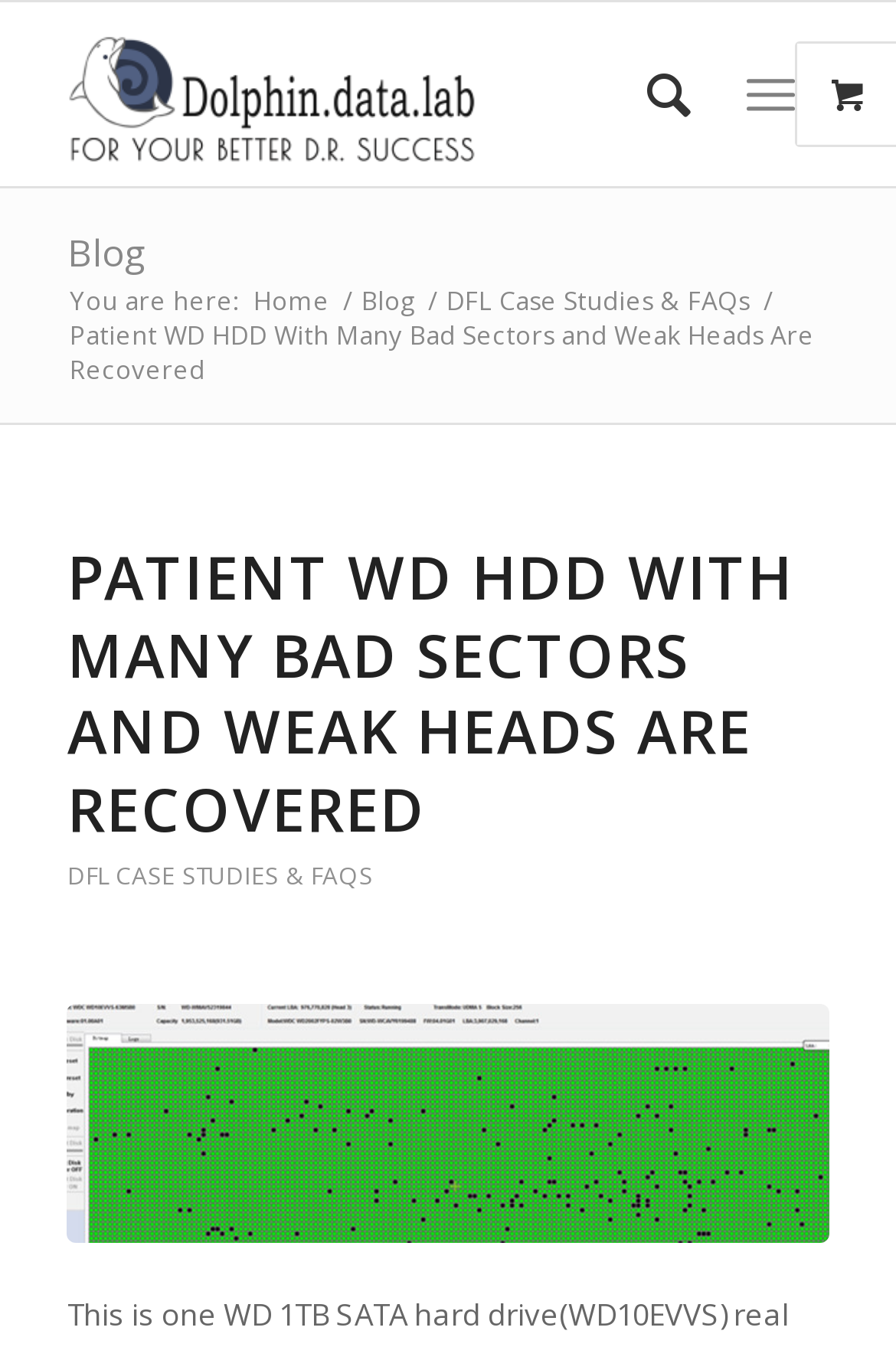Provide the bounding box coordinates for the specified HTML element described in this description: "DFL Case Studies & FAQs". The coordinates should be four float numbers ranging from 0 to 1, in the format [left, top, right, bottom].

[0.075, 0.638, 0.416, 0.662]